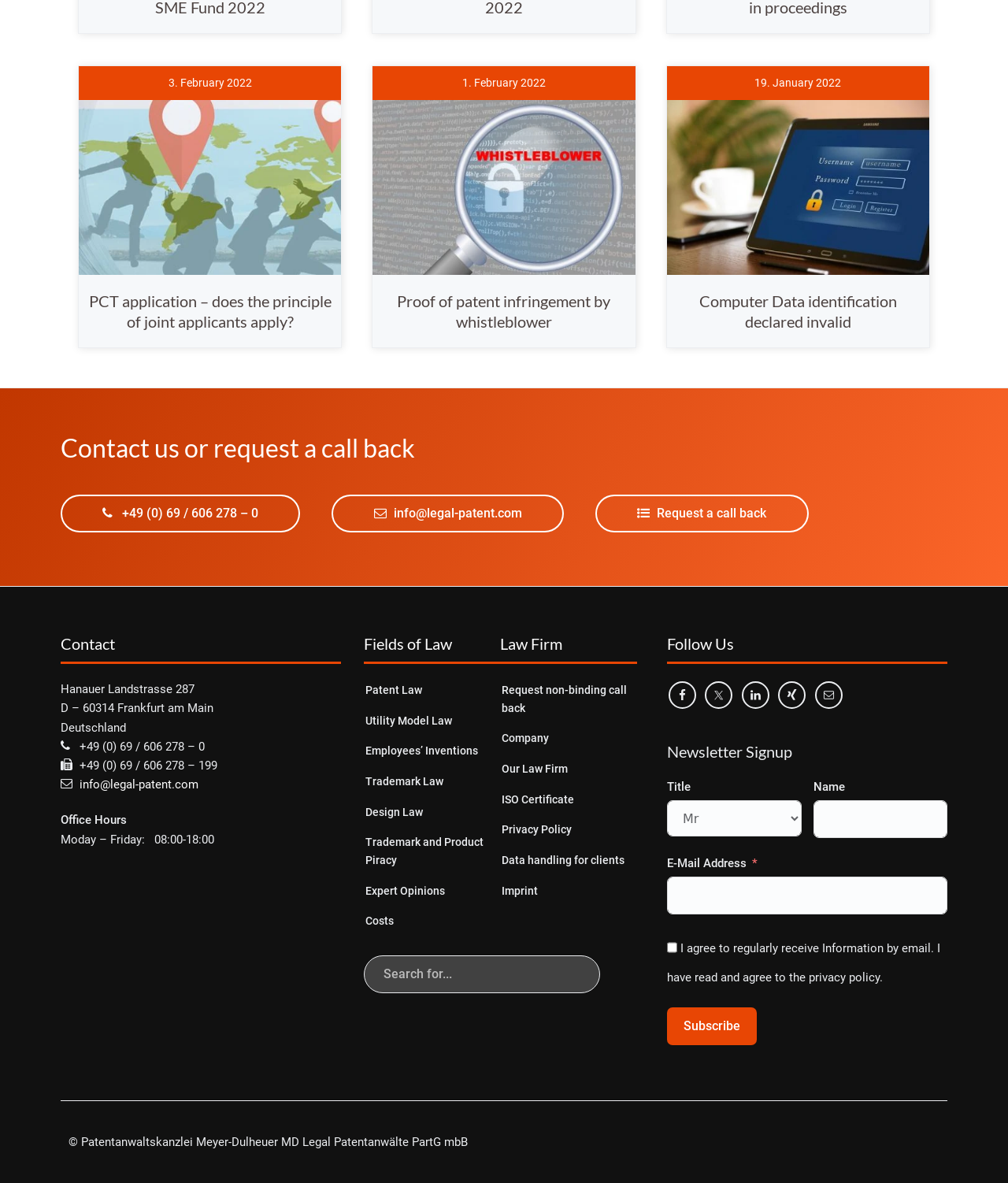Please provide a comprehensive response to the question based on the details in the image: What social media platforms can I follow the law firm on?

I found the 'Follow Us' section on the webpage, which lists several social media platforms. These include Facebook, Twitter, LinkedIn, Xing, and Email, each with a corresponding link or image.